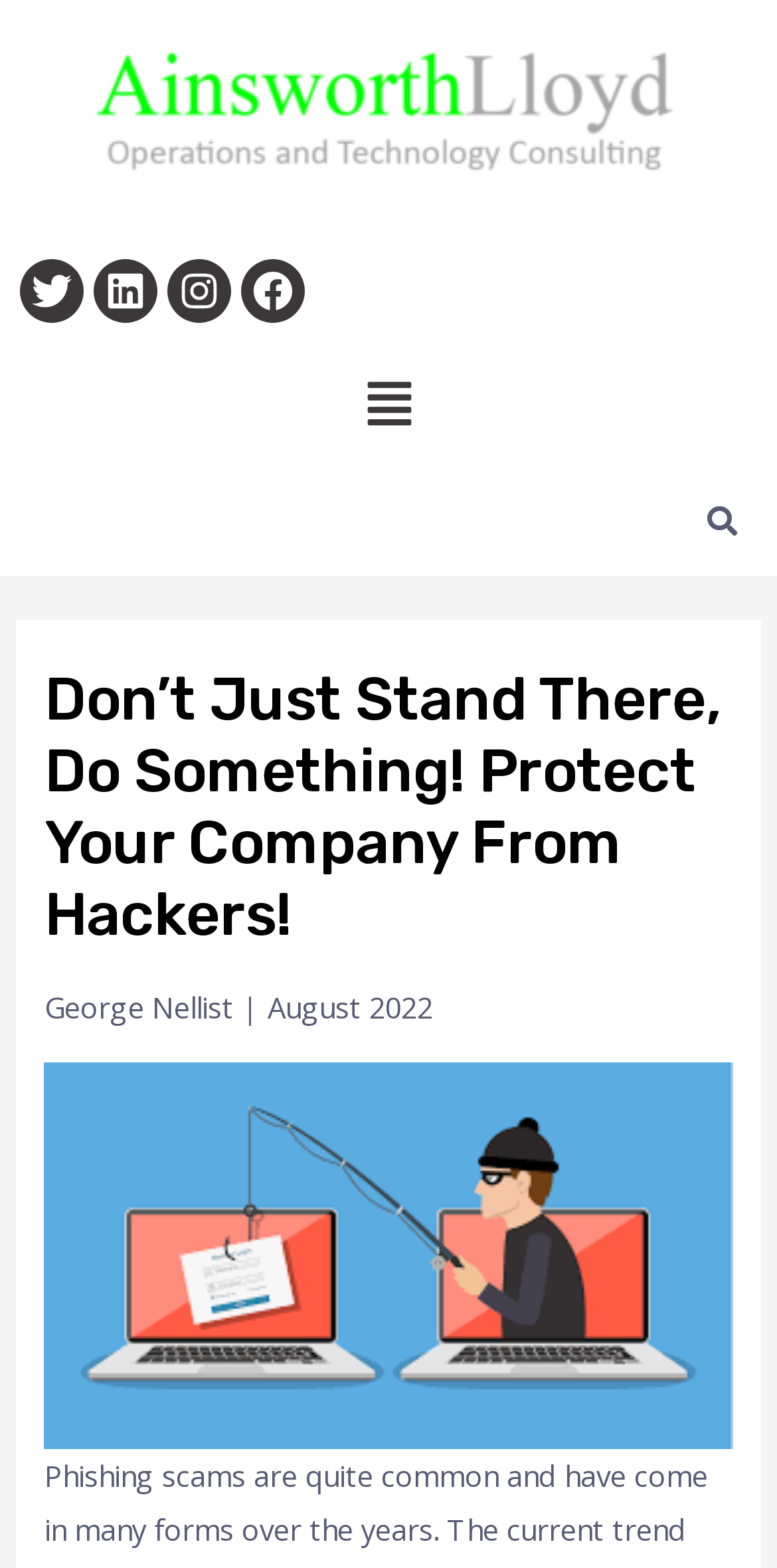Given the element description name="s" title="Search", specify the bounding box coordinates of the corresponding UI element in the format (top-left x, top-left y, bottom-right x, bottom-right y). All values must be between 0 and 1.

[0.865, 0.311, 0.974, 0.355]